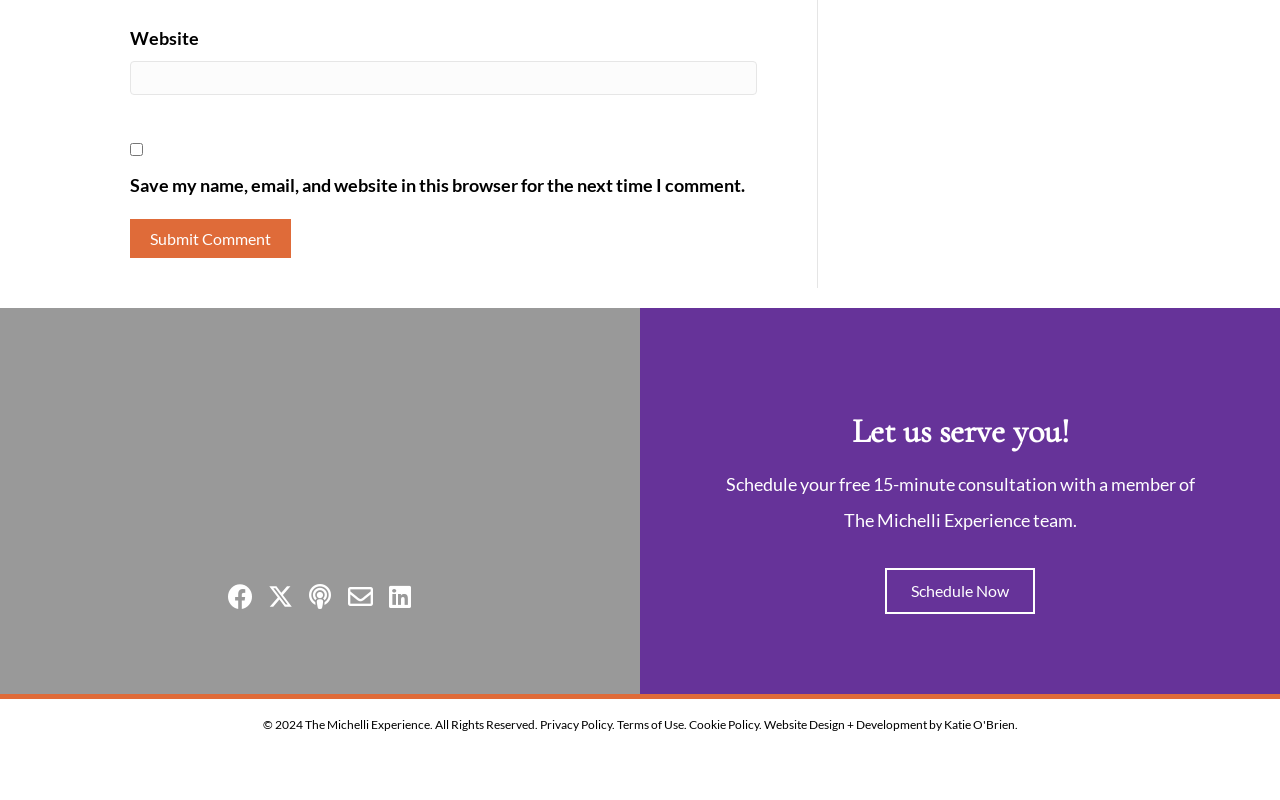Please identify the bounding box coordinates for the region that you need to click to follow this instruction: "Submit a comment".

[0.102, 0.274, 0.227, 0.323]